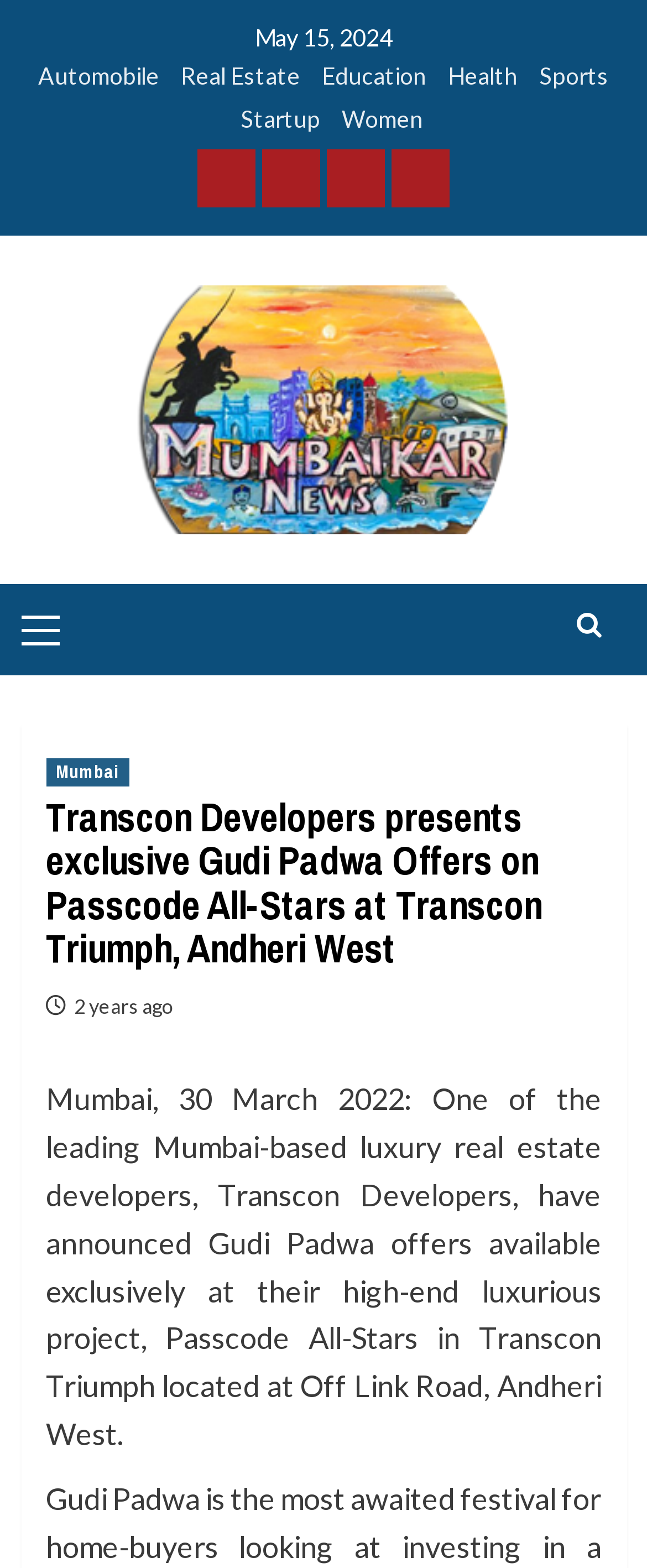How long ago was the article published?
Look at the webpage screenshot and answer the question with a detailed explanation.

Based on the webpage content, specifically the link '2 years ago', we can determine that the article was published 2 years ago.